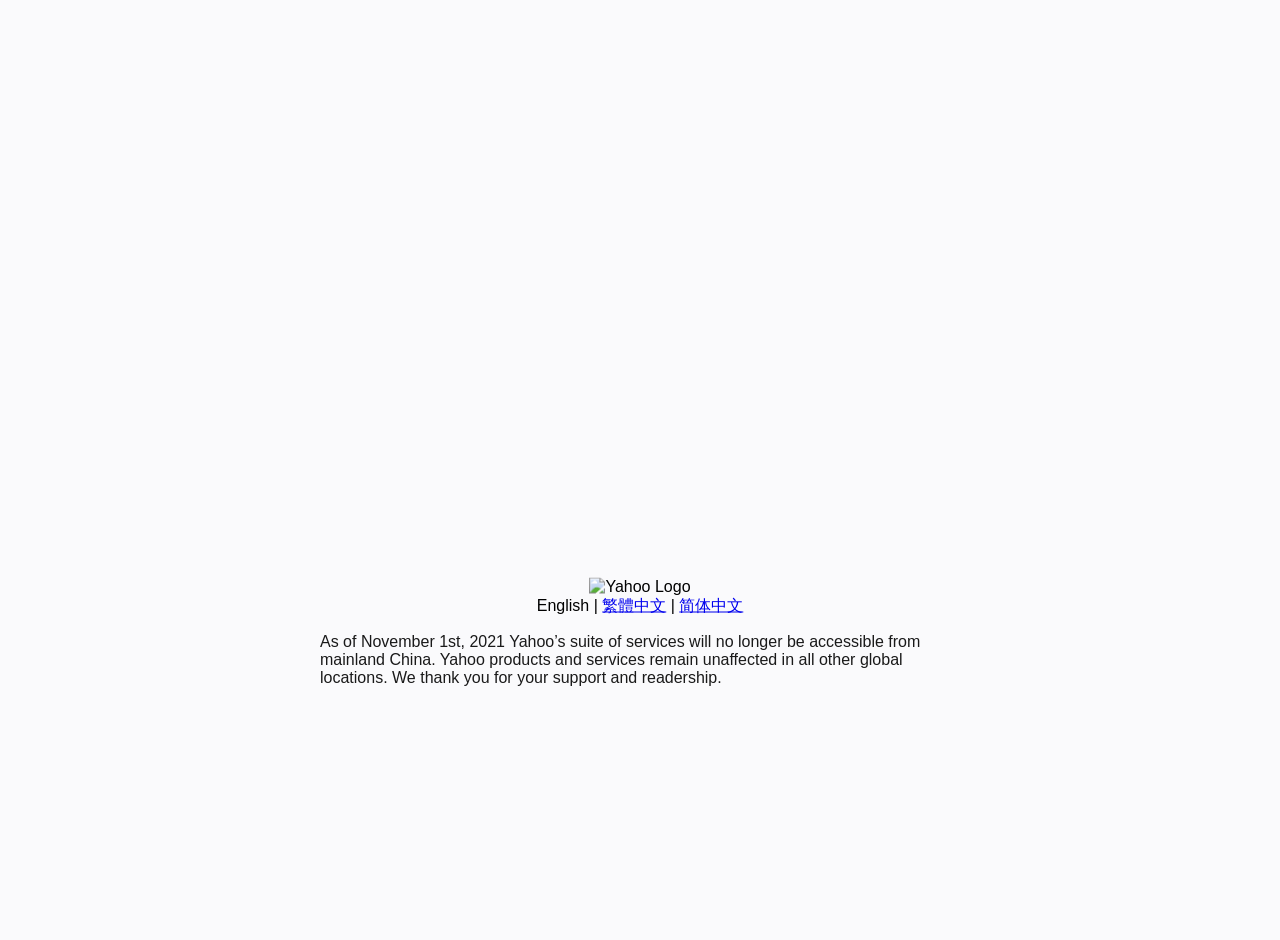Find the bounding box of the element with the following description: "繁體中文". The coordinates must be four float numbers between 0 and 1, formatted as [left, top, right, bottom].

[0.47, 0.635, 0.52, 0.653]